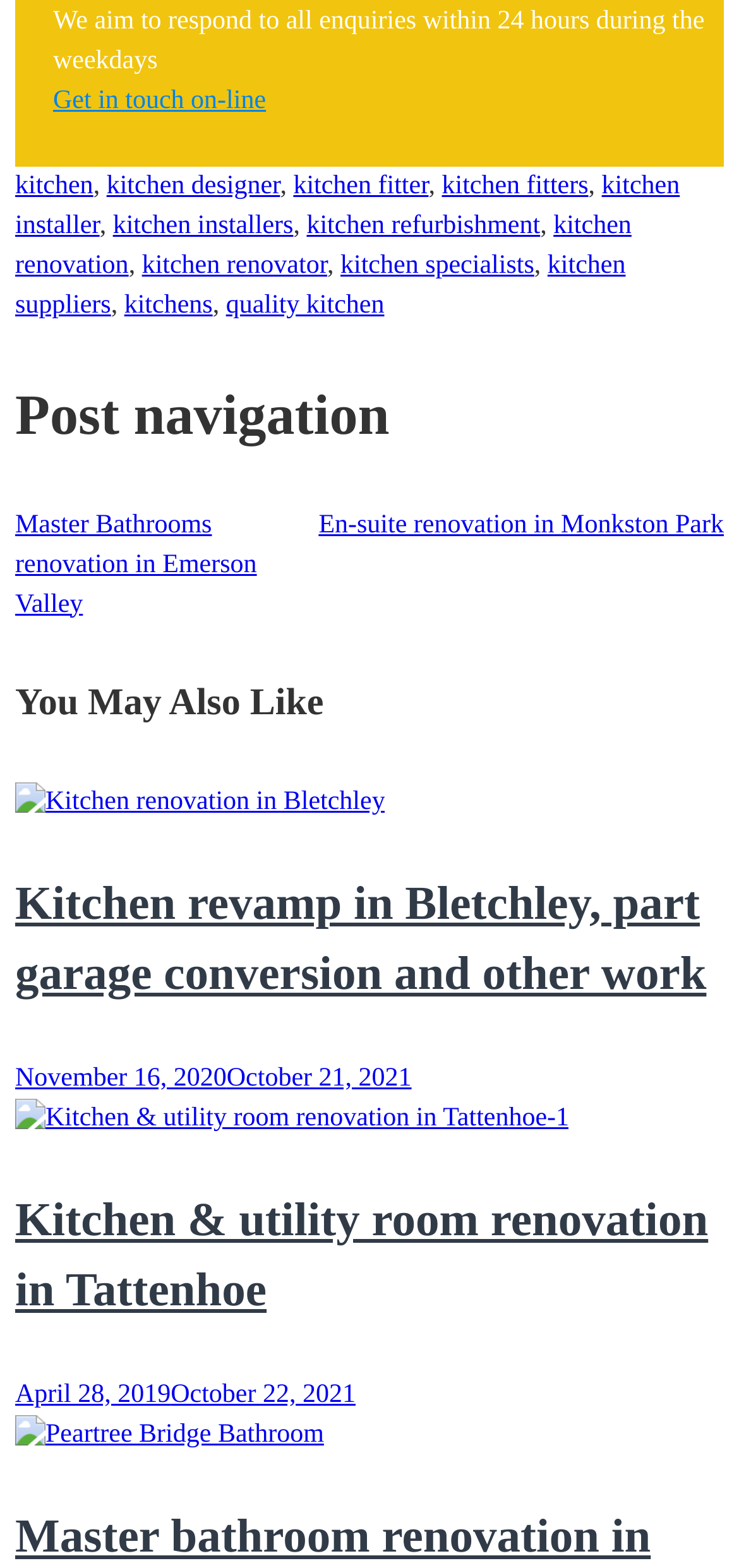Give a one-word or short phrase answer to this question: 
What is the topic of the heading 'You May Also Like'?

Kitchen renovation